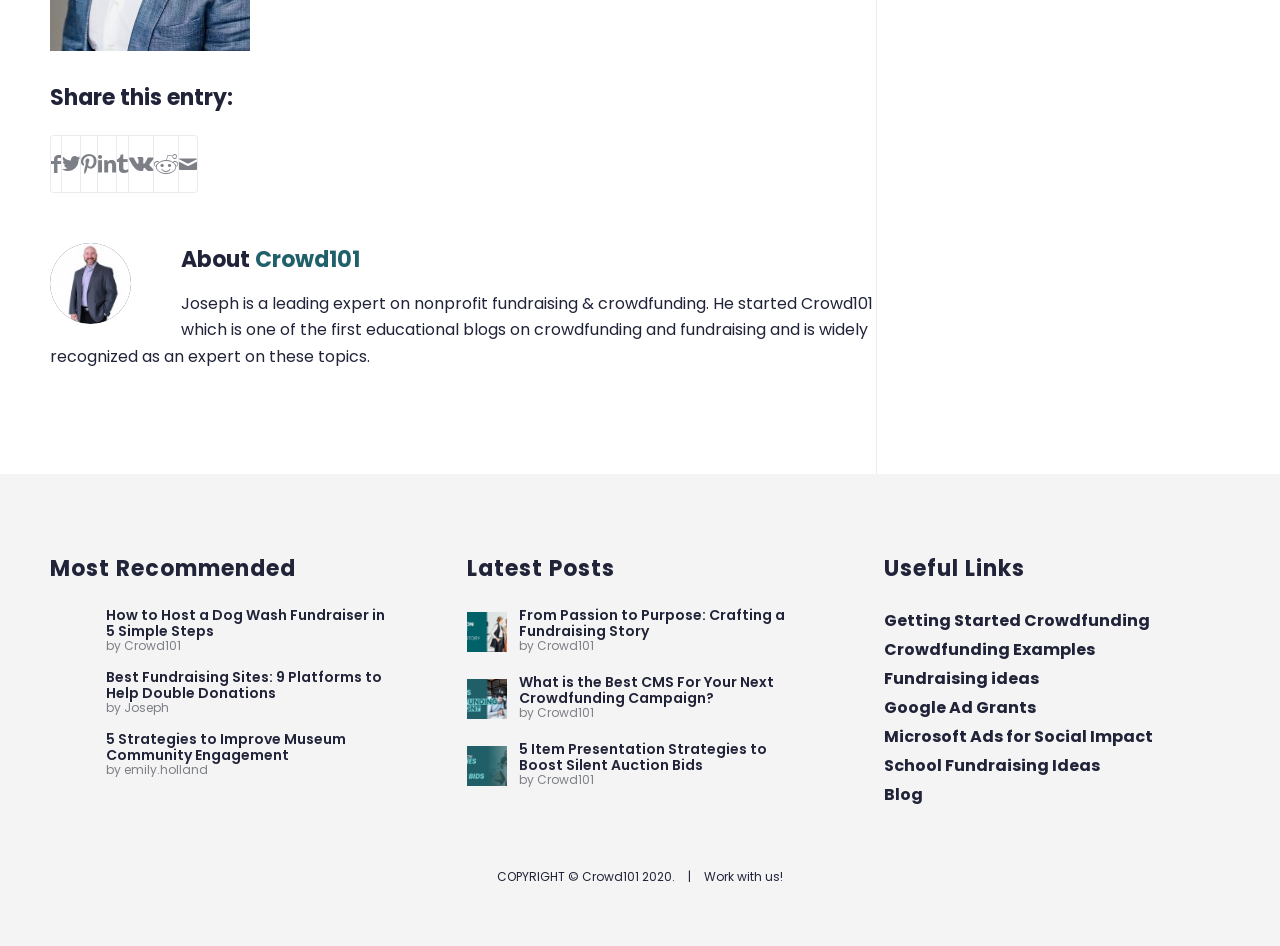Locate the bounding box coordinates of the element that should be clicked to fulfill the instruction: "Read the blog post 'How to Host a Dog Wash Fundraiser in 5 Simple Steps'".

[0.039, 0.642, 0.309, 0.676]